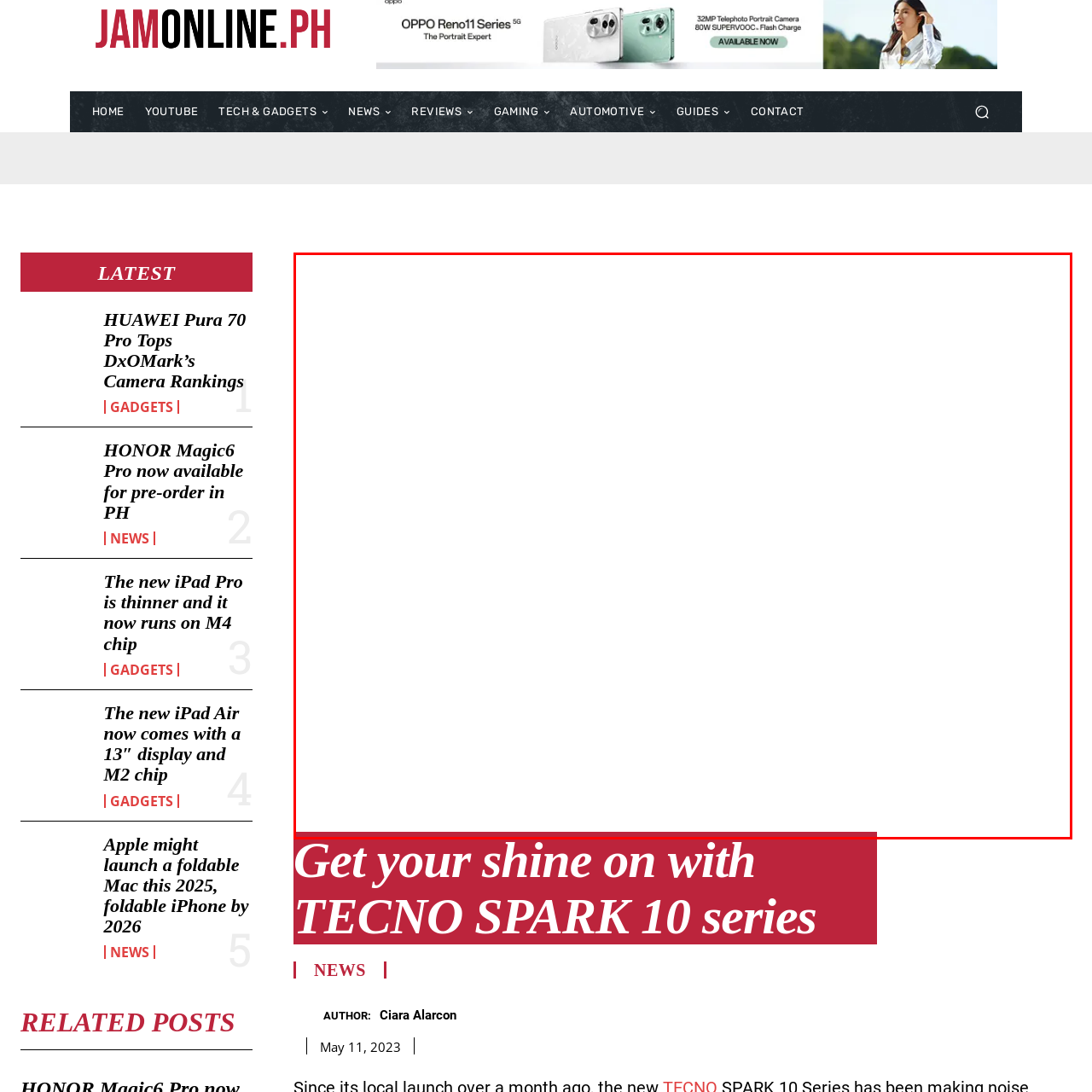Compose a thorough description of the image encased in the red perimeter.

The image features the TECNO SPARK 10 series, designed to showcase its vibrant aesthetic and innovative features. Positioned centrally in a sleek layout, the image captures the essence of modern smartphone design with an emphasis on style and functionality. Surrounding the image is a promotional heading, “Get your shine on with TECNO SPARK 10 series,” suggesting a campaign focused on the unique appeal and specifications of the devices, likely aimed at attracting tech enthusiasts and potential buyers. This promotional content is complemented by additional links to related news articles, enhancing audience engagement with the latest updates on TECNO products.